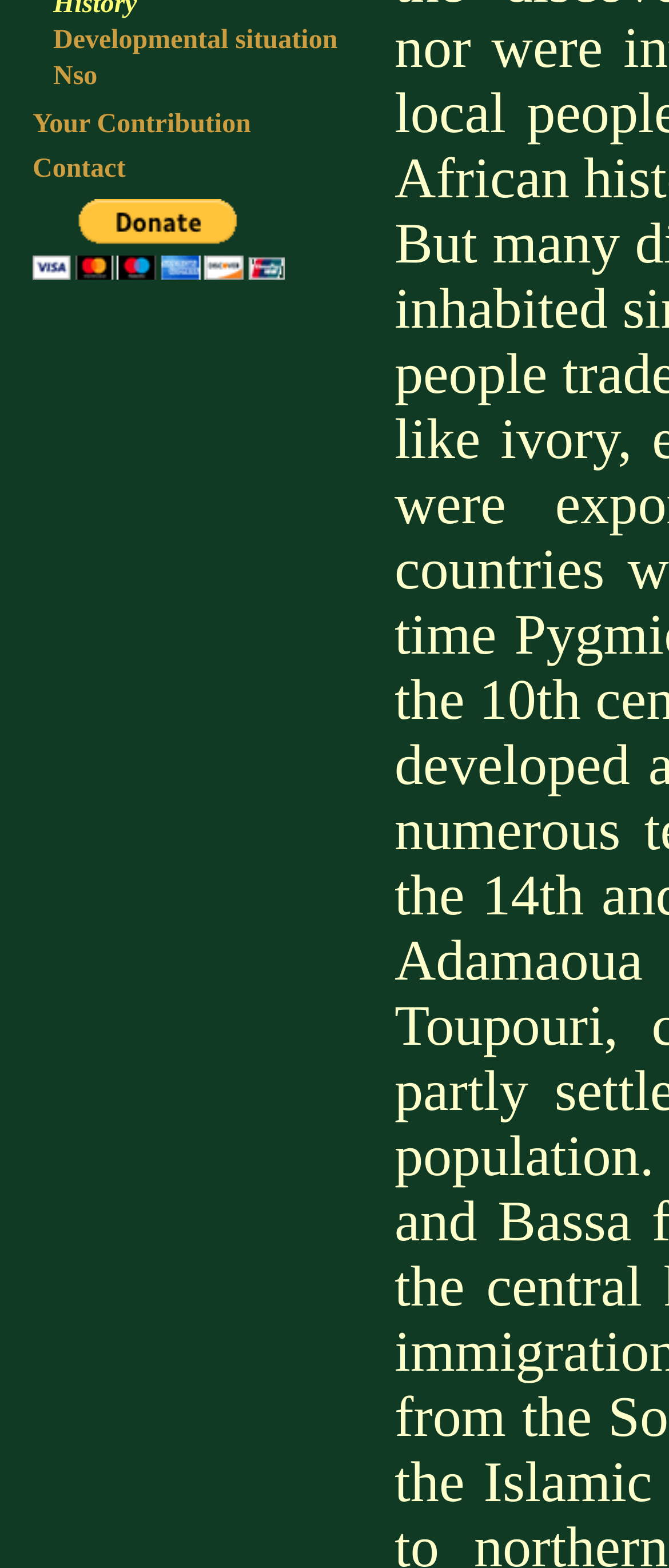Bounding box coordinates are specified in the format (top-left x, top-left y, bottom-right x, bottom-right y). All values are floating point numbers bounded between 0 and 1. Please provide the bounding box coordinate of the region this sentence describes: Your Contribution

[0.049, 0.07, 0.375, 0.089]